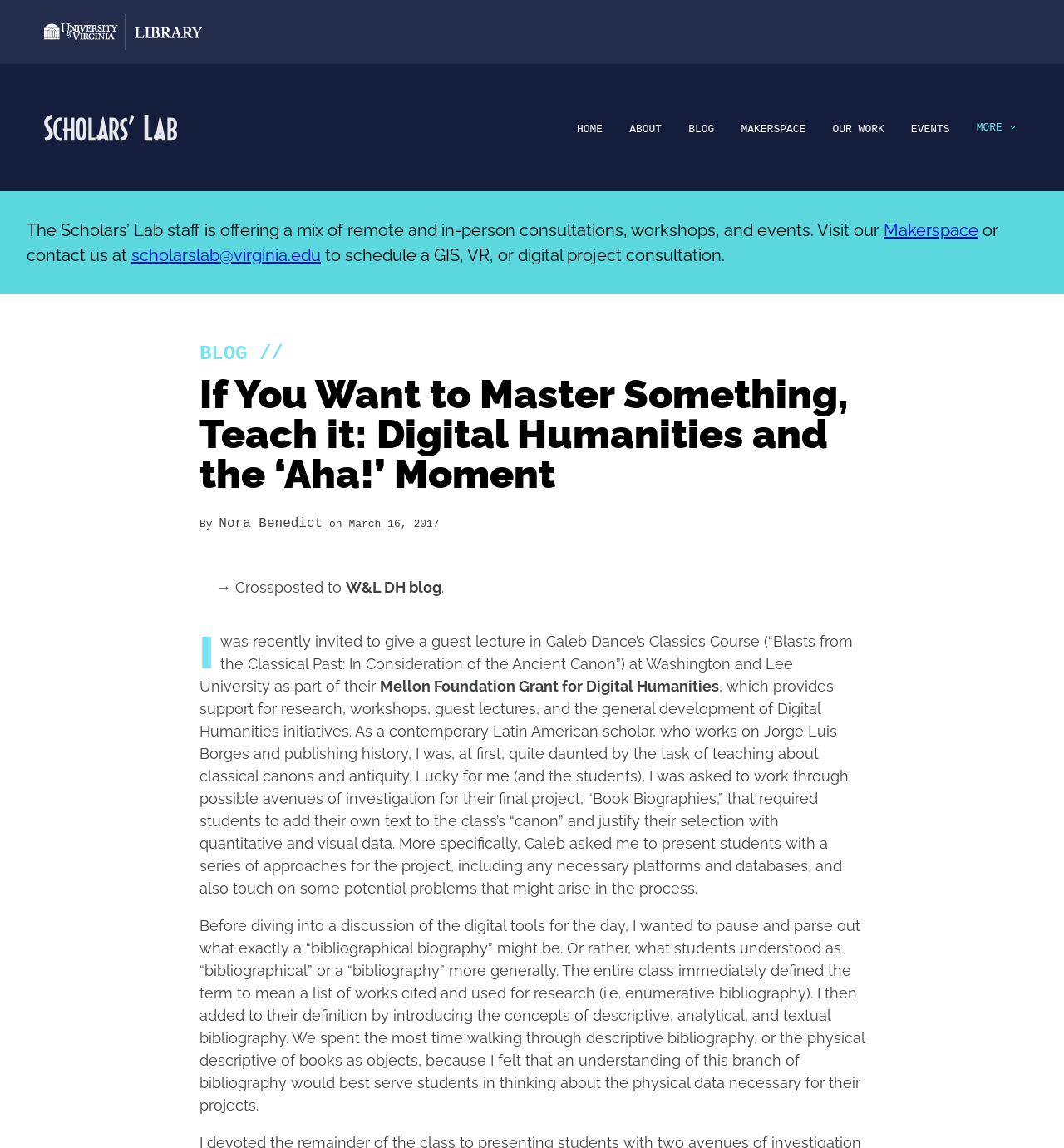Identify the bounding box of the HTML element described as: "aria-label="Scholars' Lab home"".

[0.042, 0.079, 0.167, 0.143]